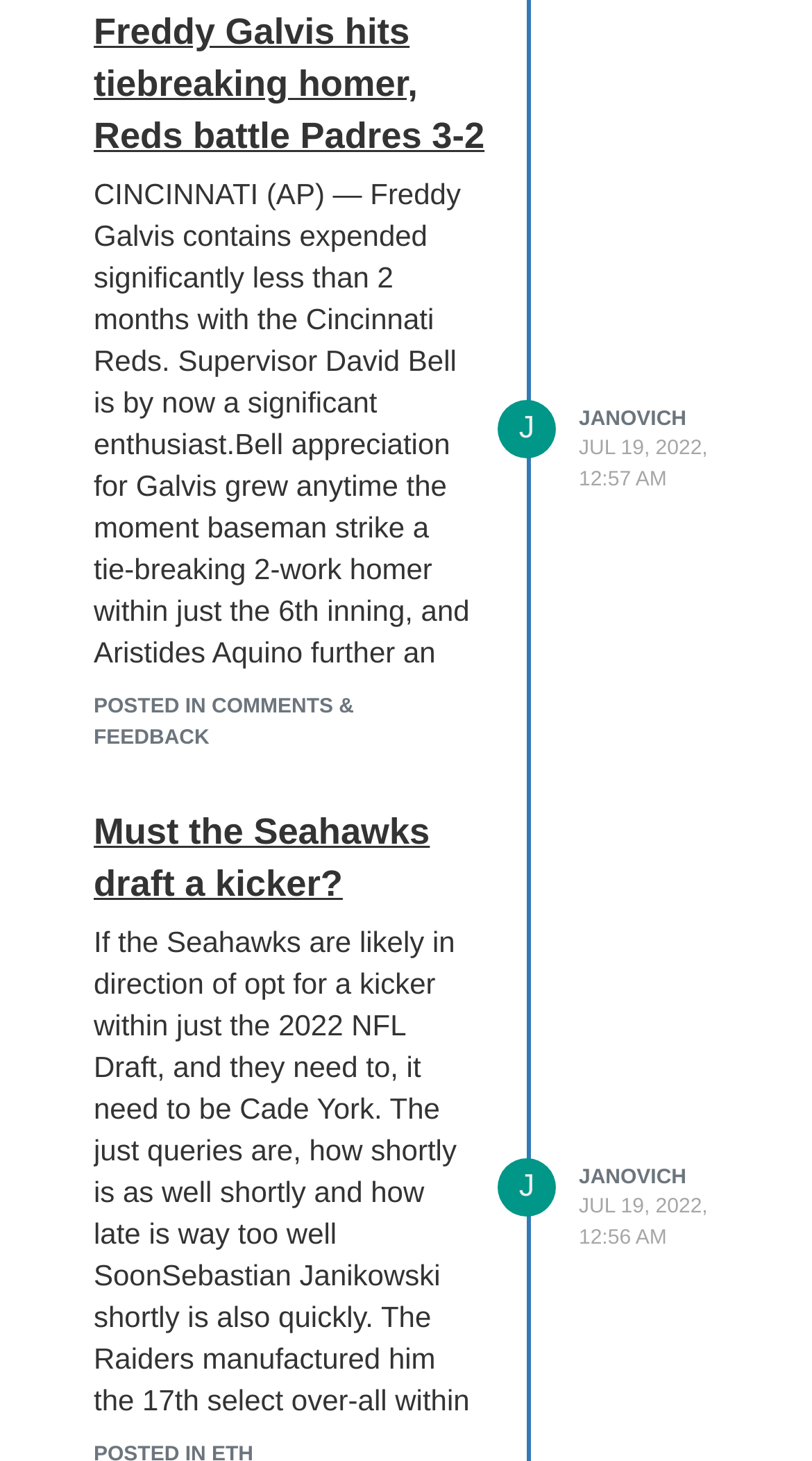Using details from the image, please answer the following question comprehensively:
What is the date of the article 'Freddy Galvis hits tiebreaking homer, Reds battle Padres 3-2'?

The date of the article 'Freddy Galvis hits tiebreaking homer, Reds battle Padres 3-2' is not specified in the given webpage.